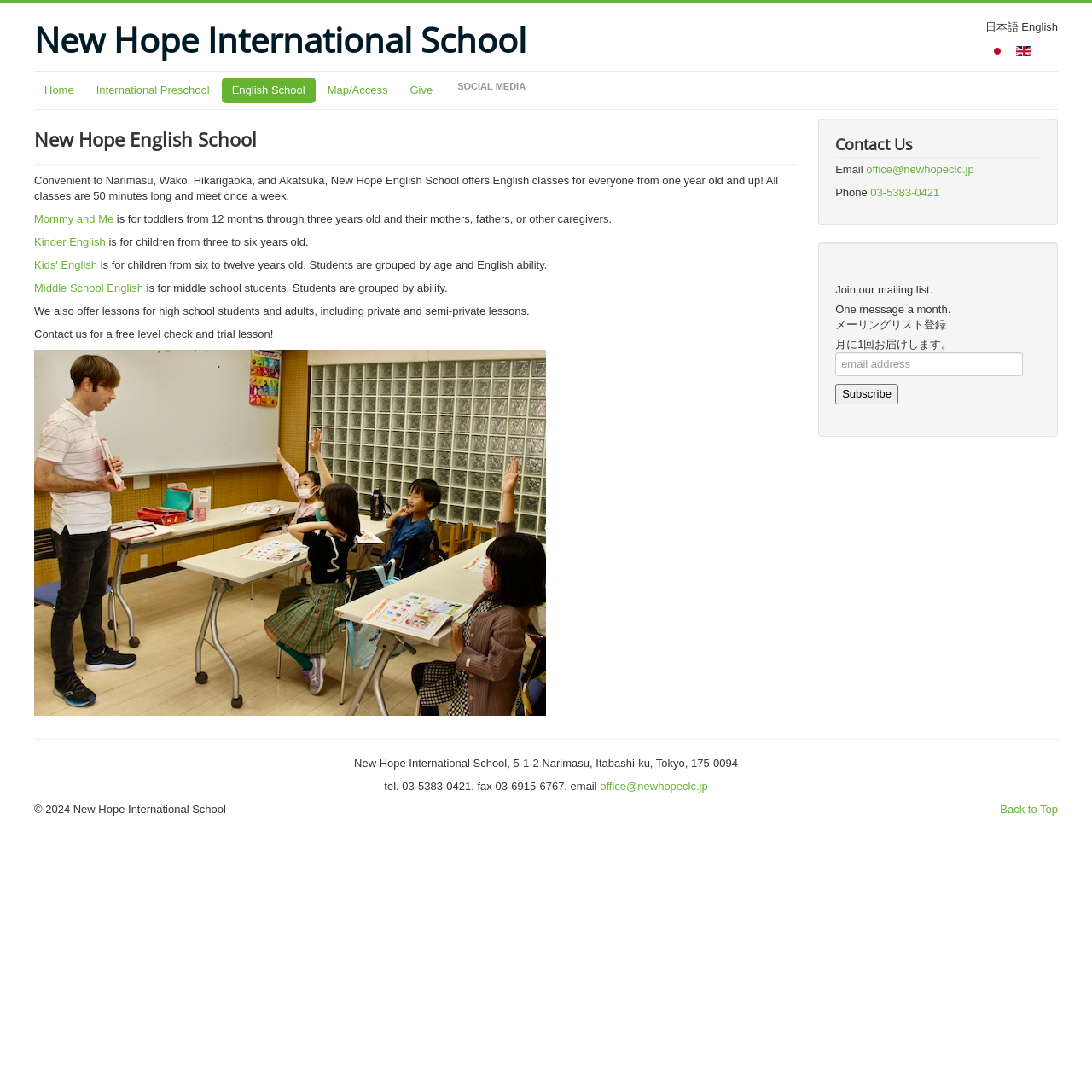What is the name of the school?
From the details in the image, answer the question comprehensively.

The name of the school can be found in the top-left corner of the webpage, where it is written as 'New Hope International School - English School'. This is also confirmed by the link 'New Hope International School' with the same text.